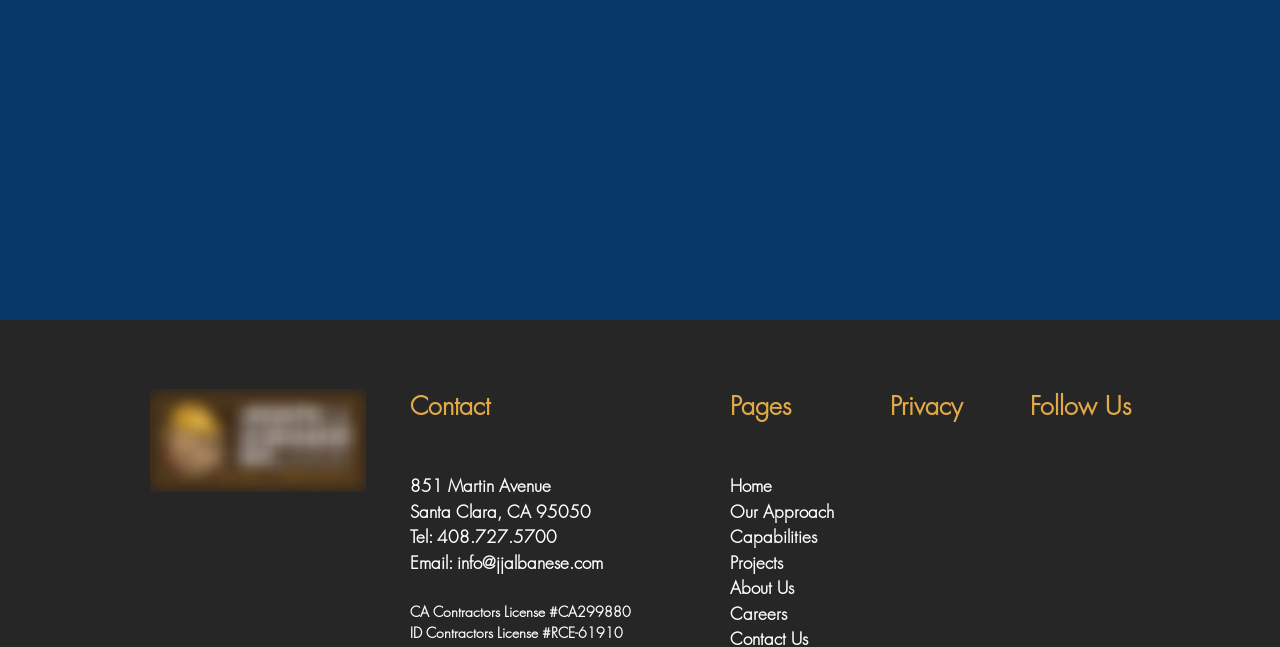Determine the bounding box coordinates of the region to click in order to accomplish the following instruction: "Click the Facebook link". Provide the coordinates as four float numbers between 0 and 1, specifically [left, top, right, bottom].

[0.805, 0.732, 0.827, 0.775]